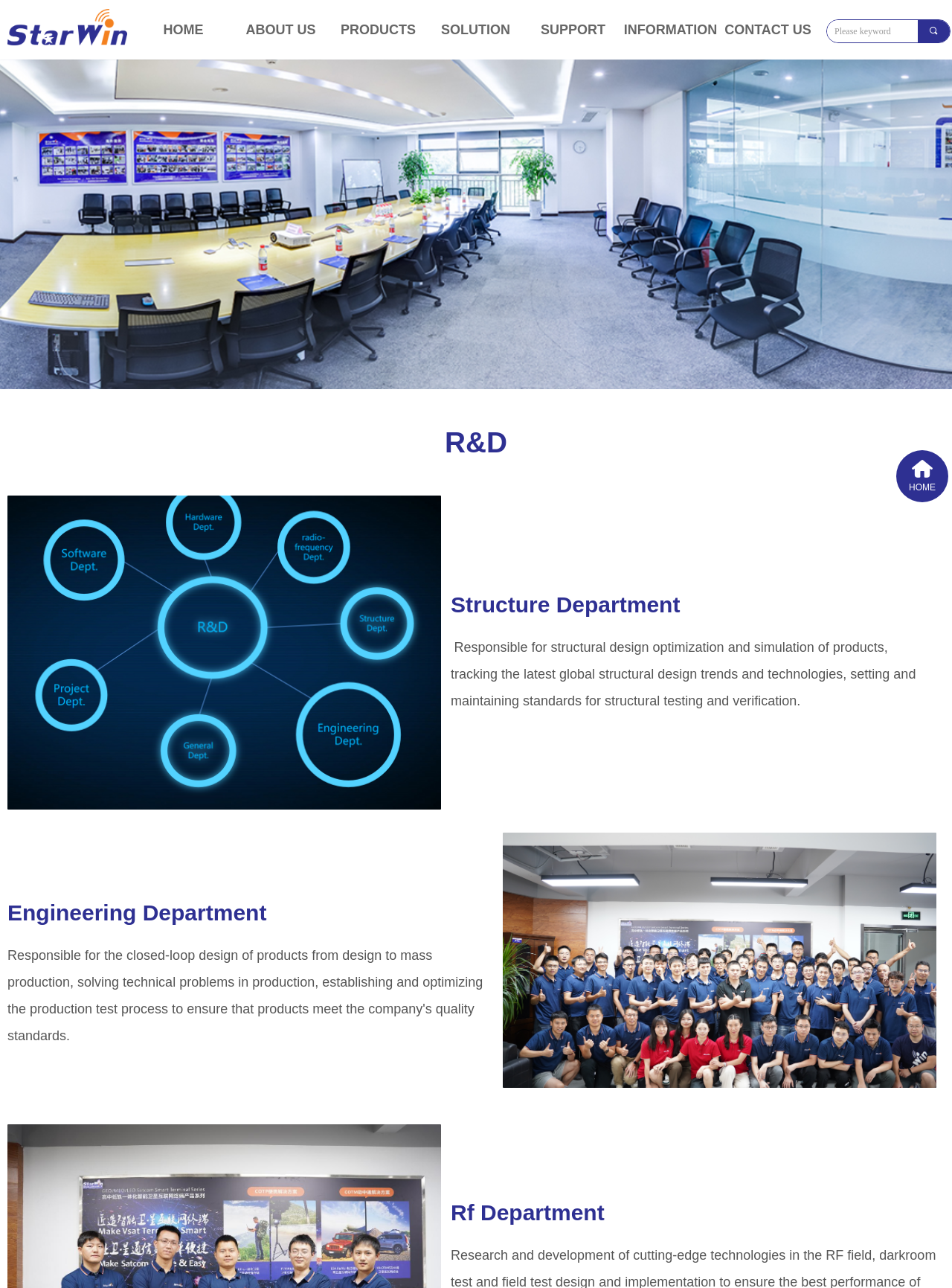Determine the bounding box coordinates of the region to click in order to accomplish the following instruction: "Read 'Getting Ready for Your First New Roof'". Provide the coordinates as four float numbers between 0 and 1, specifically [left, top, right, bottom].

None